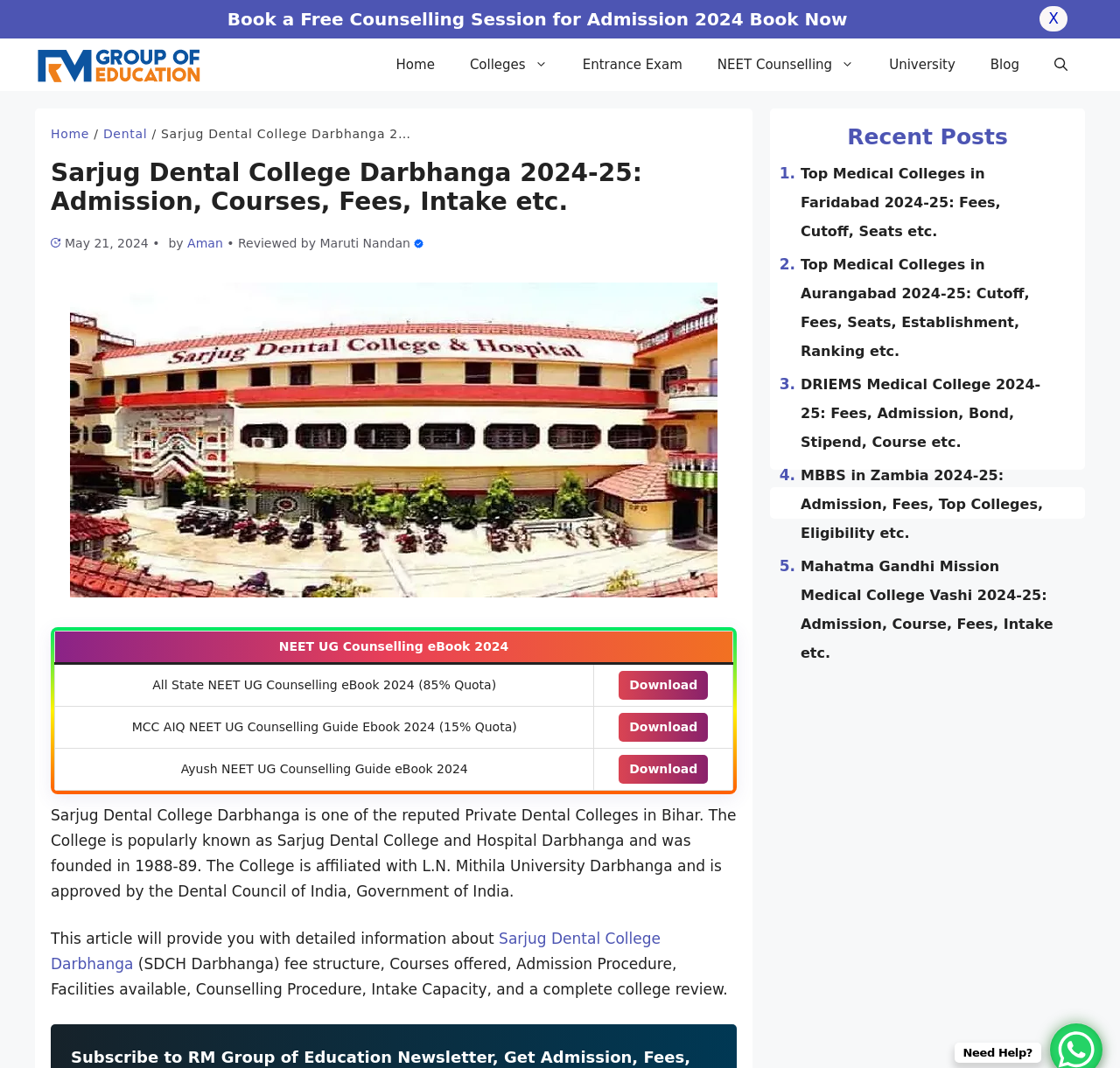Please identify the bounding box coordinates of the clickable element to fulfill the following instruction: "Read recent posts". The coordinates should be four float numbers between 0 and 1, i.e., [left, top, right, bottom].

[0.702, 0.116, 0.955, 0.141]